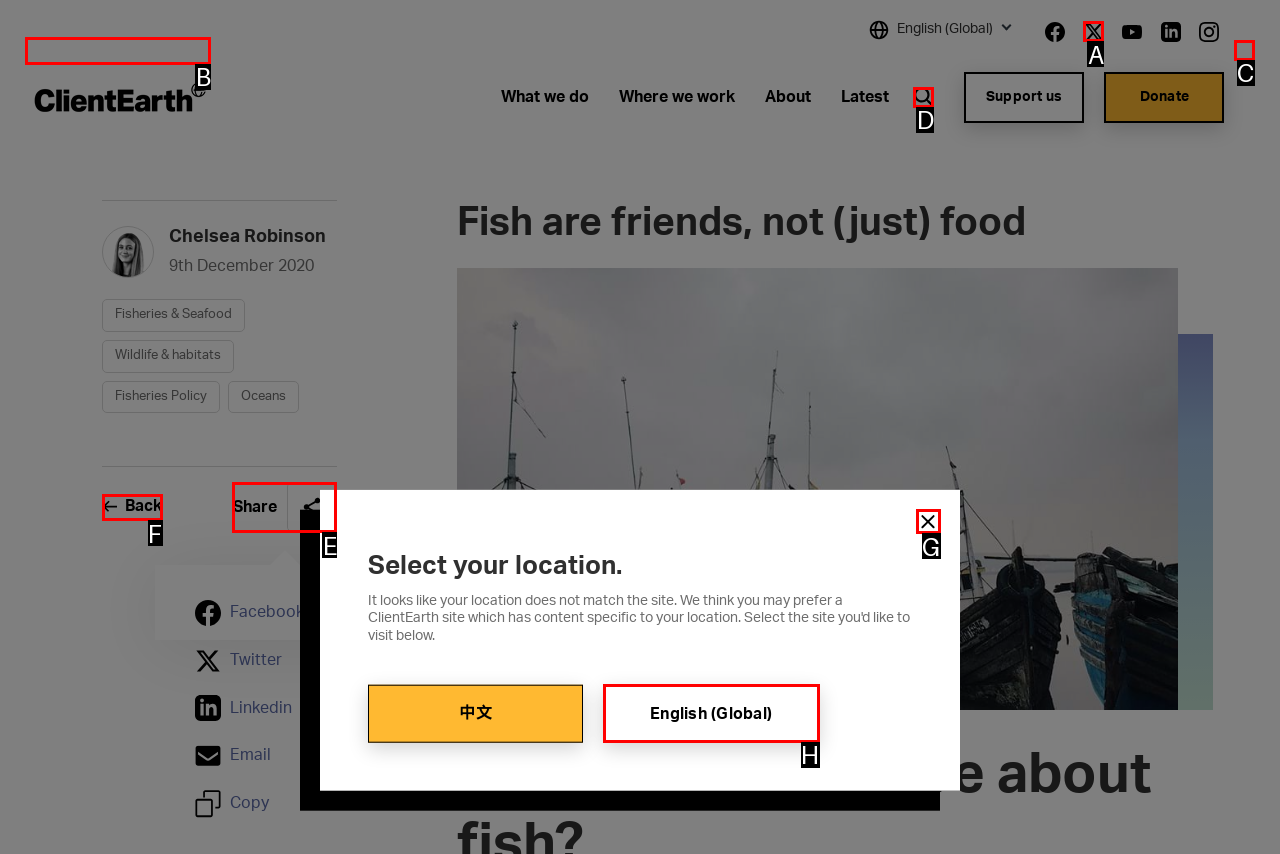Find the HTML element to click in order to complete this task: Share on social media
Answer with the letter of the correct option.

E